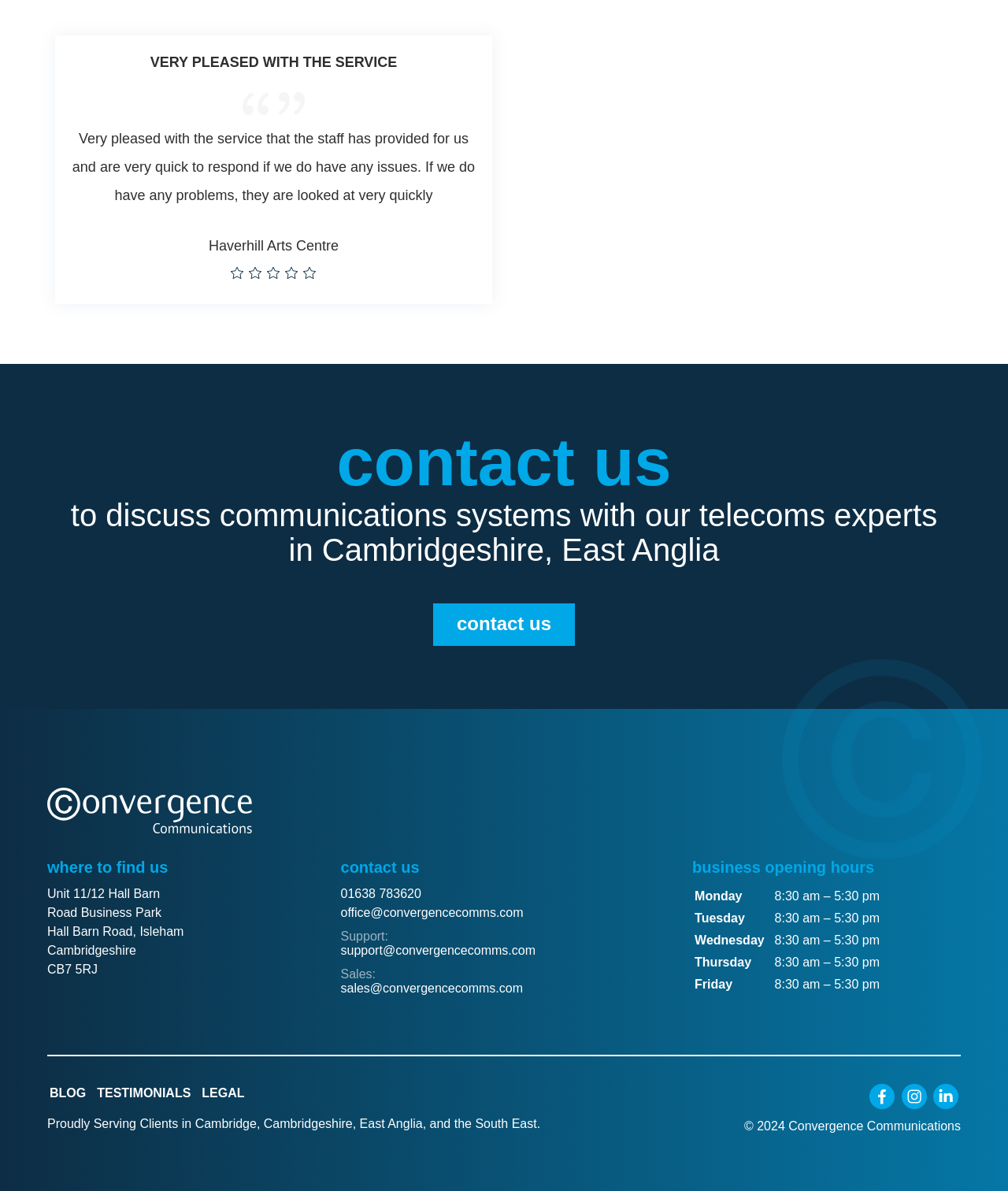Determine the bounding box coordinates of the element's region needed to click to follow the instruction: "visit BLOG". Provide these coordinates as four float numbers between 0 and 1, formatted as [left, top, right, bottom].

[0.049, 0.91, 0.093, 0.926]